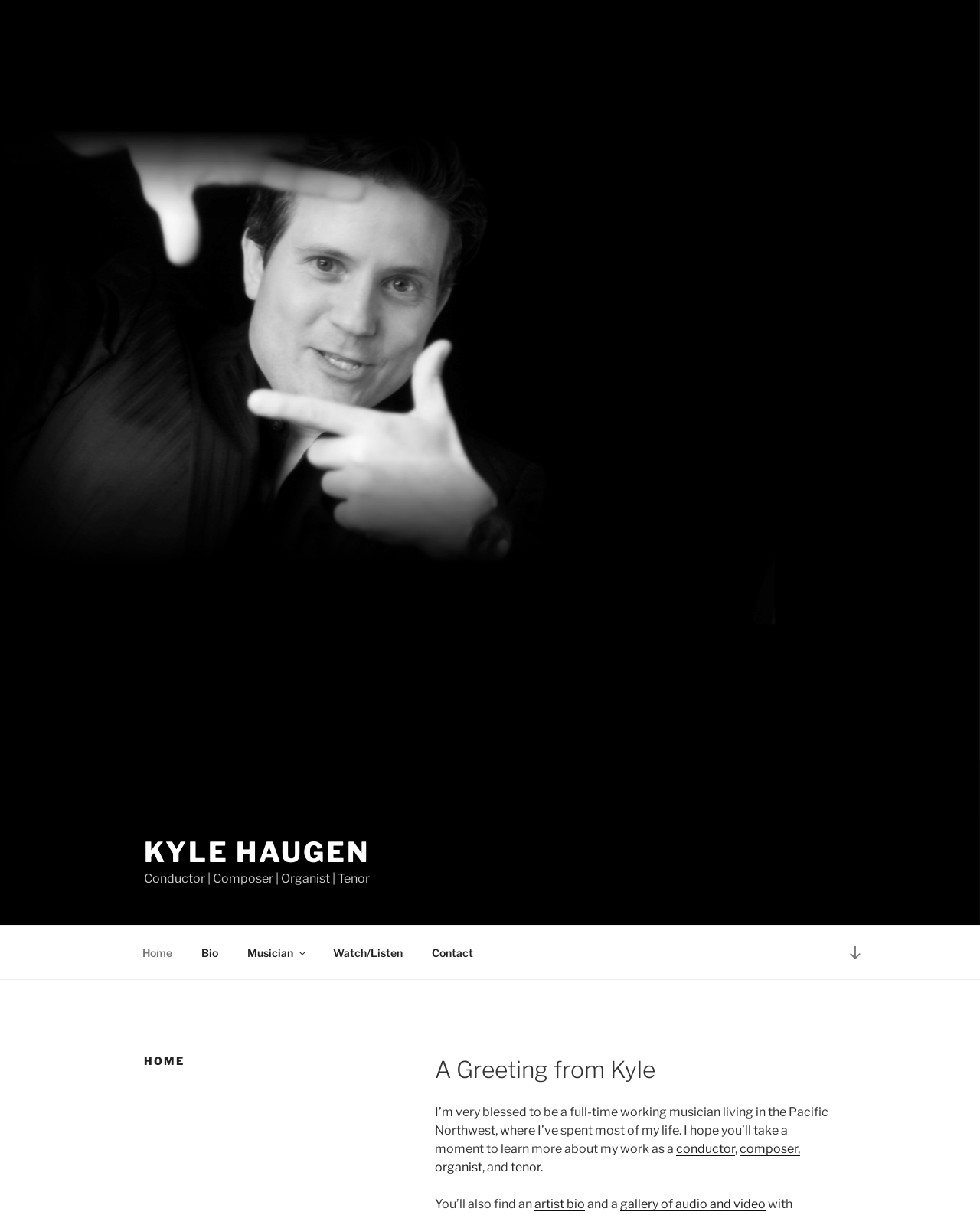What is the purpose of the 'Scroll down to content' link?
Could you answer the question with a detailed and thorough explanation?

The 'Scroll down to content' link is present on the webpage, which implies that it is used to navigate to the main content of the webpage, skipping the top menu and other elements.